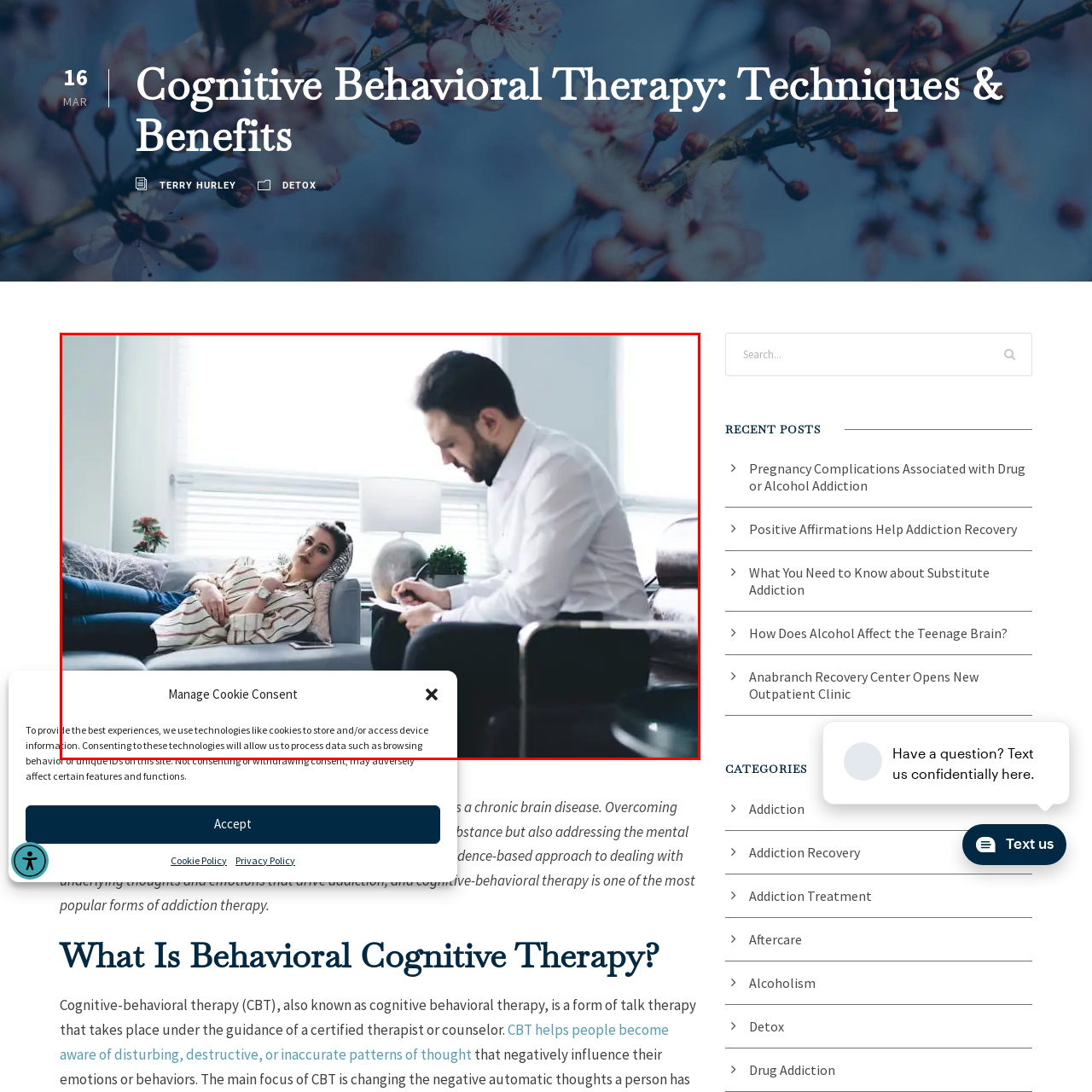Describe the scene captured within the highlighted red boundary in great detail.

In a tranquil therapy setting bathed in natural light, a young woman reclines on a couch, a look of contemplation on her face. She is dressed in a casual striped outfit and has her hair styled elegantly. Nearby, a focused therapist sits in a modern chair, attentively writing notes as he listens. The scene captures an intimate moment of cognitive behavioral therapy, where the dynamics of patient and therapist create a space for healing and self-exploration. The soft furnishings and bright atmosphere contribute to a calming environment, emphasizing the therapeutic process taking place.